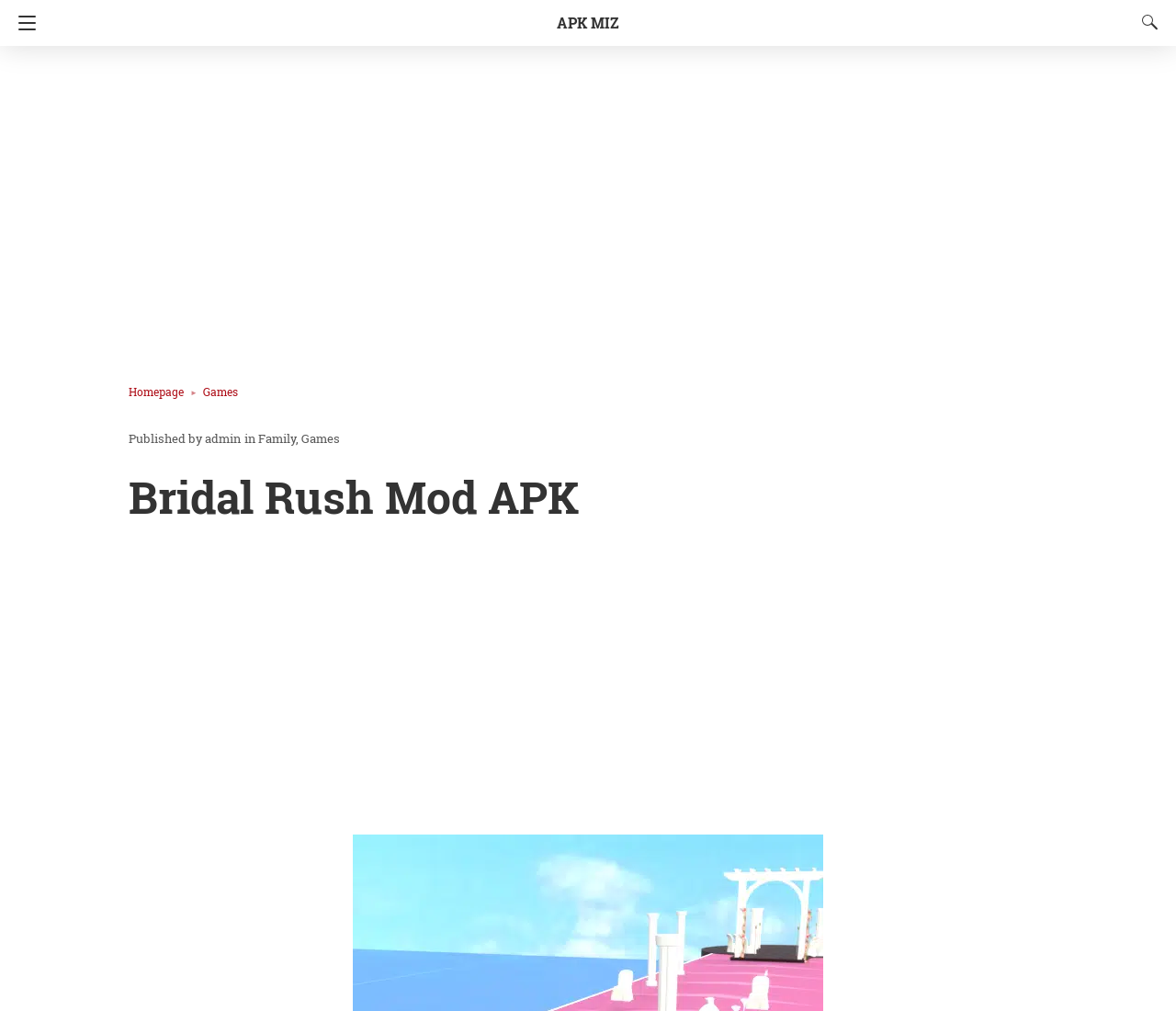Use a single word or phrase to answer the question: 
How many regions are labeled as 'Advertisement'?

2